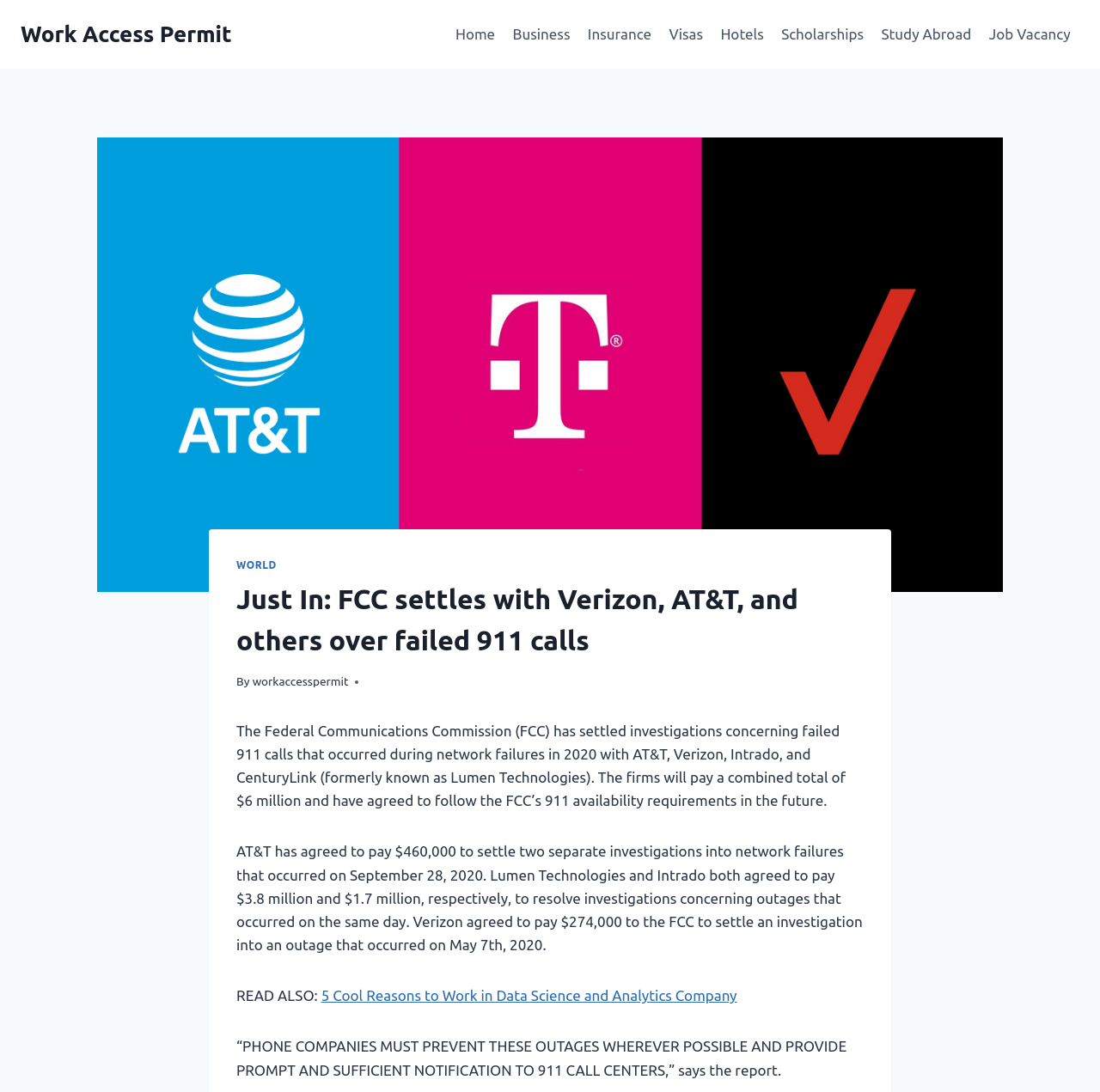Based on the element description, predict the bounding box coordinates (top-left x, top-left y, bottom-right x, bottom-right y) for the UI element in the screenshot: Work Access Permit

[0.019, 0.019, 0.211, 0.044]